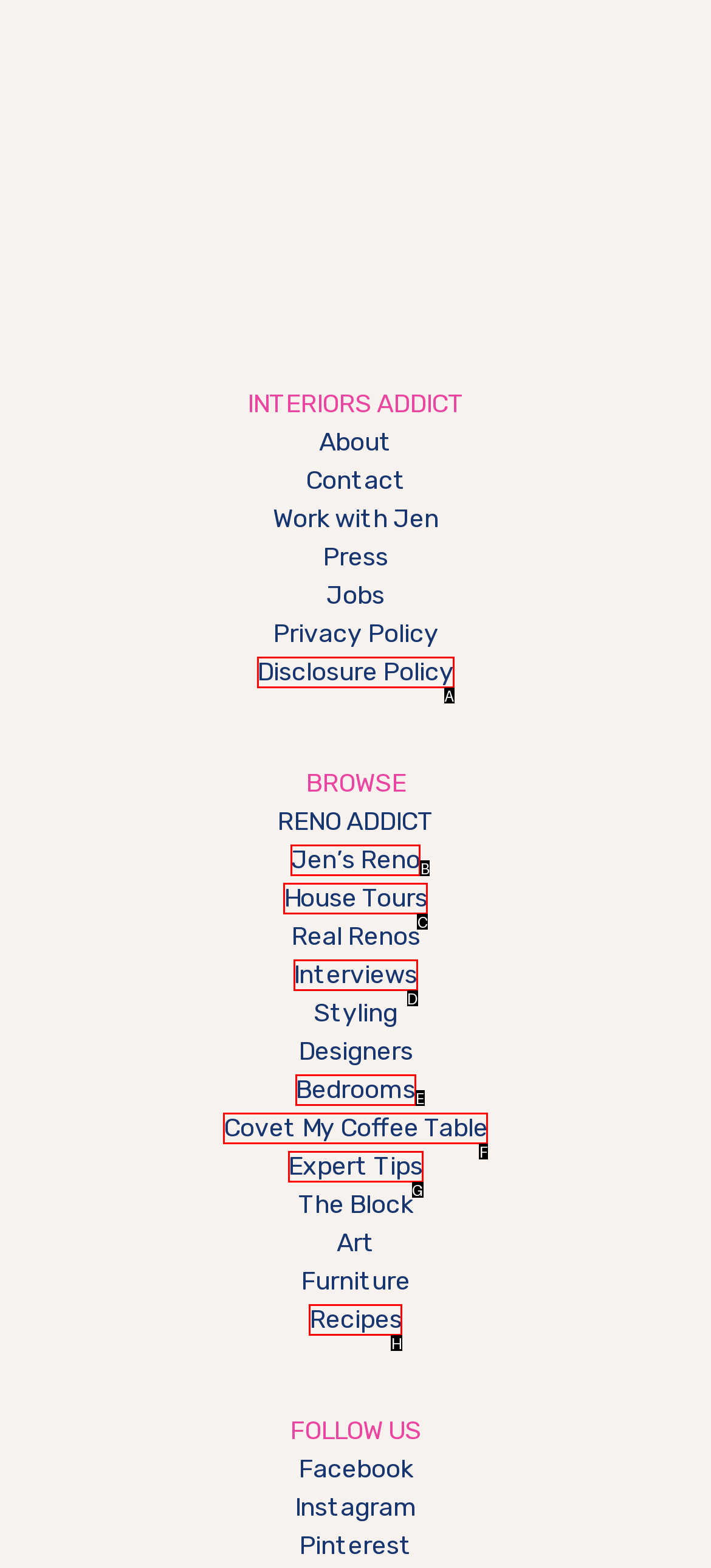From the description: Expert Tips, identify the option that best matches and reply with the letter of that option directly.

G